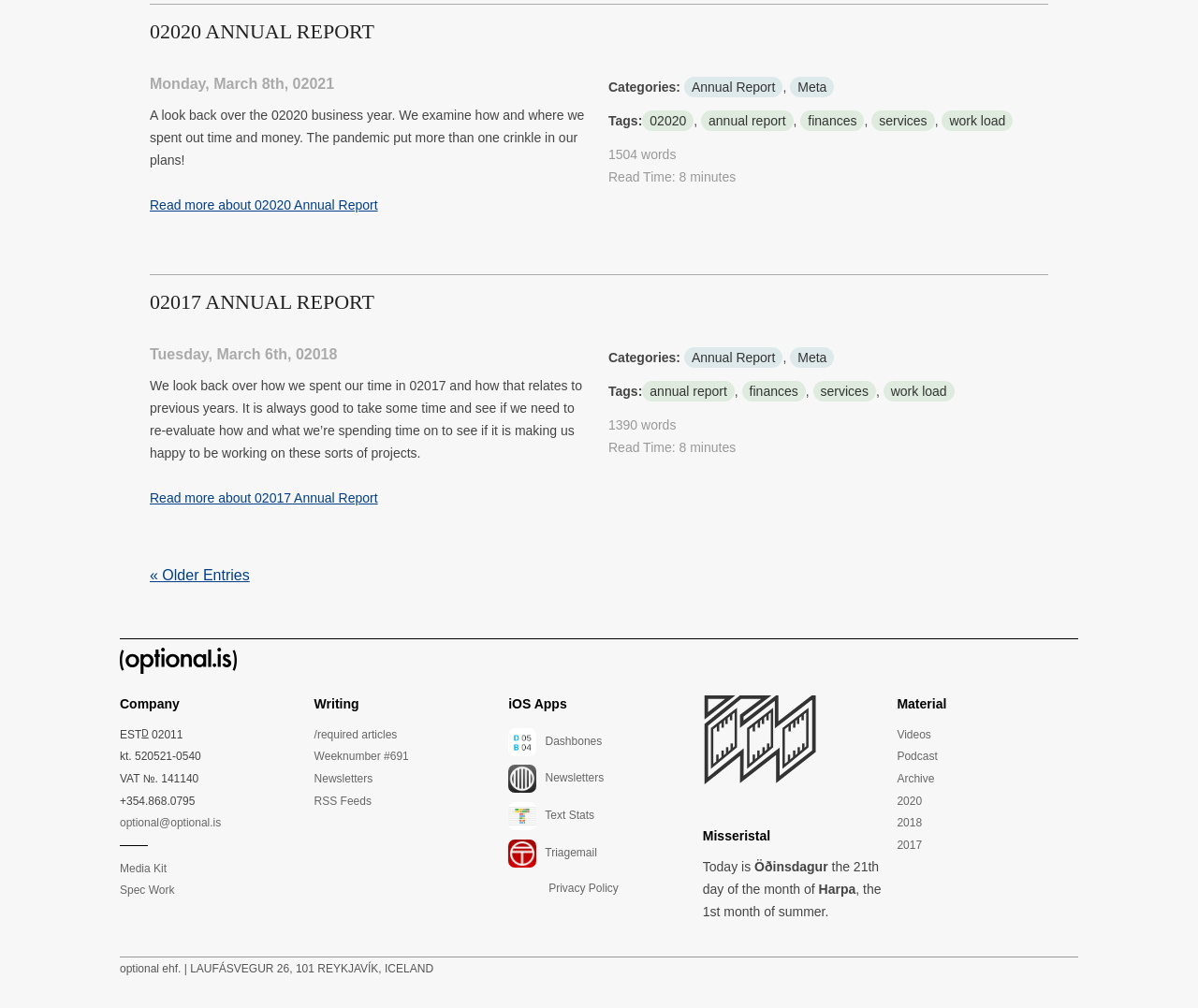Could you please study the image and provide a detailed answer to the question:
What is the name of the iOS app with the link 'Download Dashbones on the App Store'?

I inferred this from the link text 'Download Dashbones on the App Store' in the iOS Apps section, which suggests that the app's name is Dashbones.